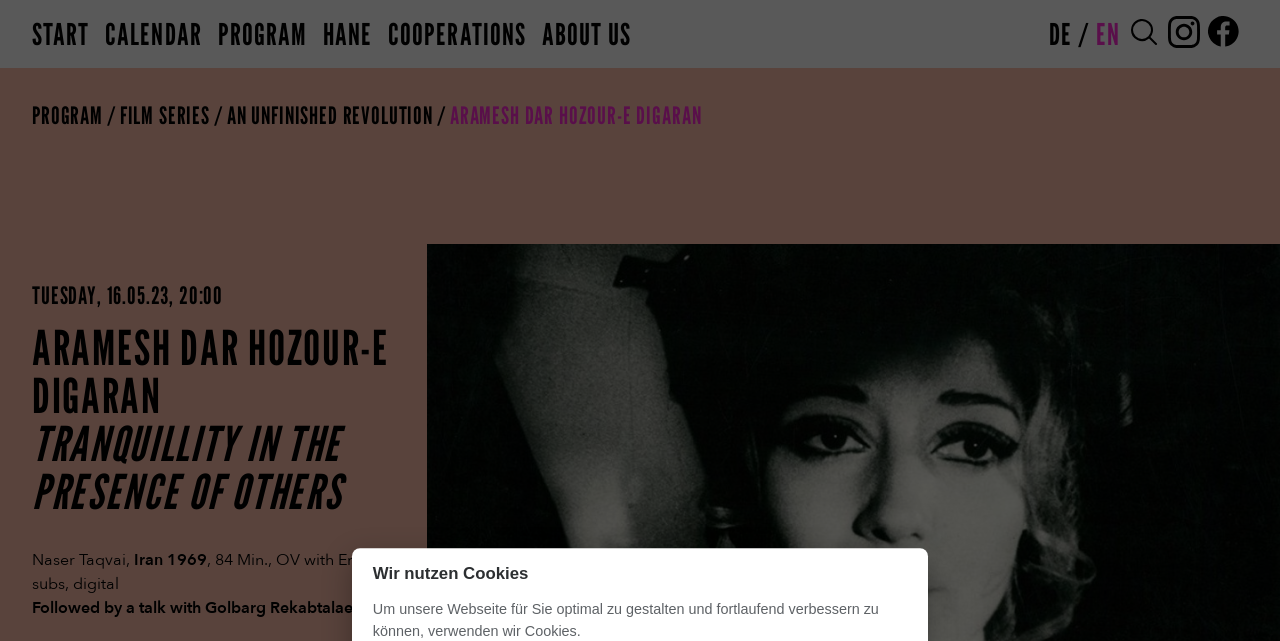Please predict the bounding box coordinates of the element's region where a click is necessary to complete the following instruction: "Click on START". The coordinates should be represented by four float numbers between 0 and 1, i.e., [left, top, right, bottom].

[0.025, 0.025, 0.07, 0.081]